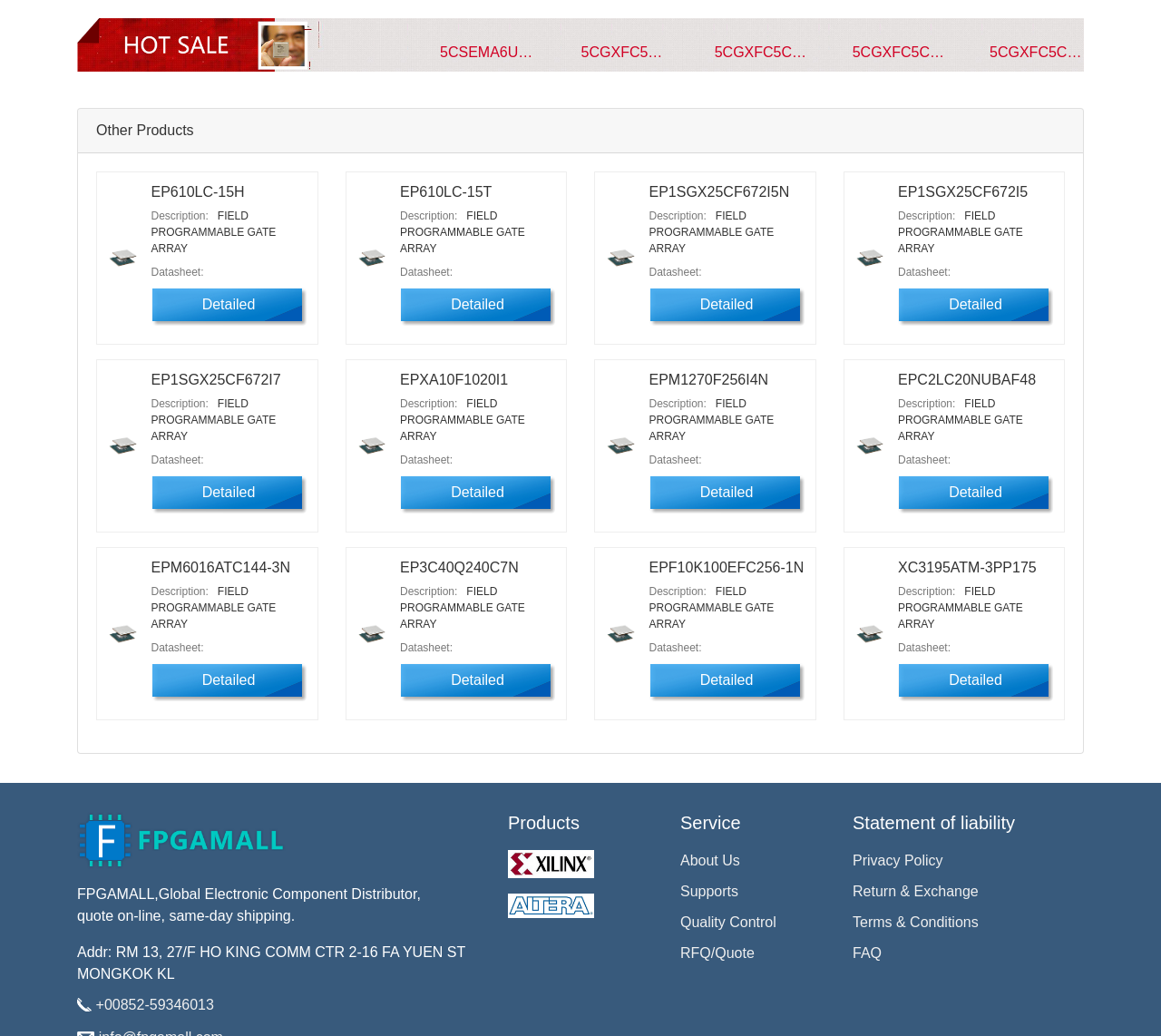Please provide a brief answer to the question using only one word or phrase: 
What type of products are listed on this webpage?

Field Programmable Gate Arrays